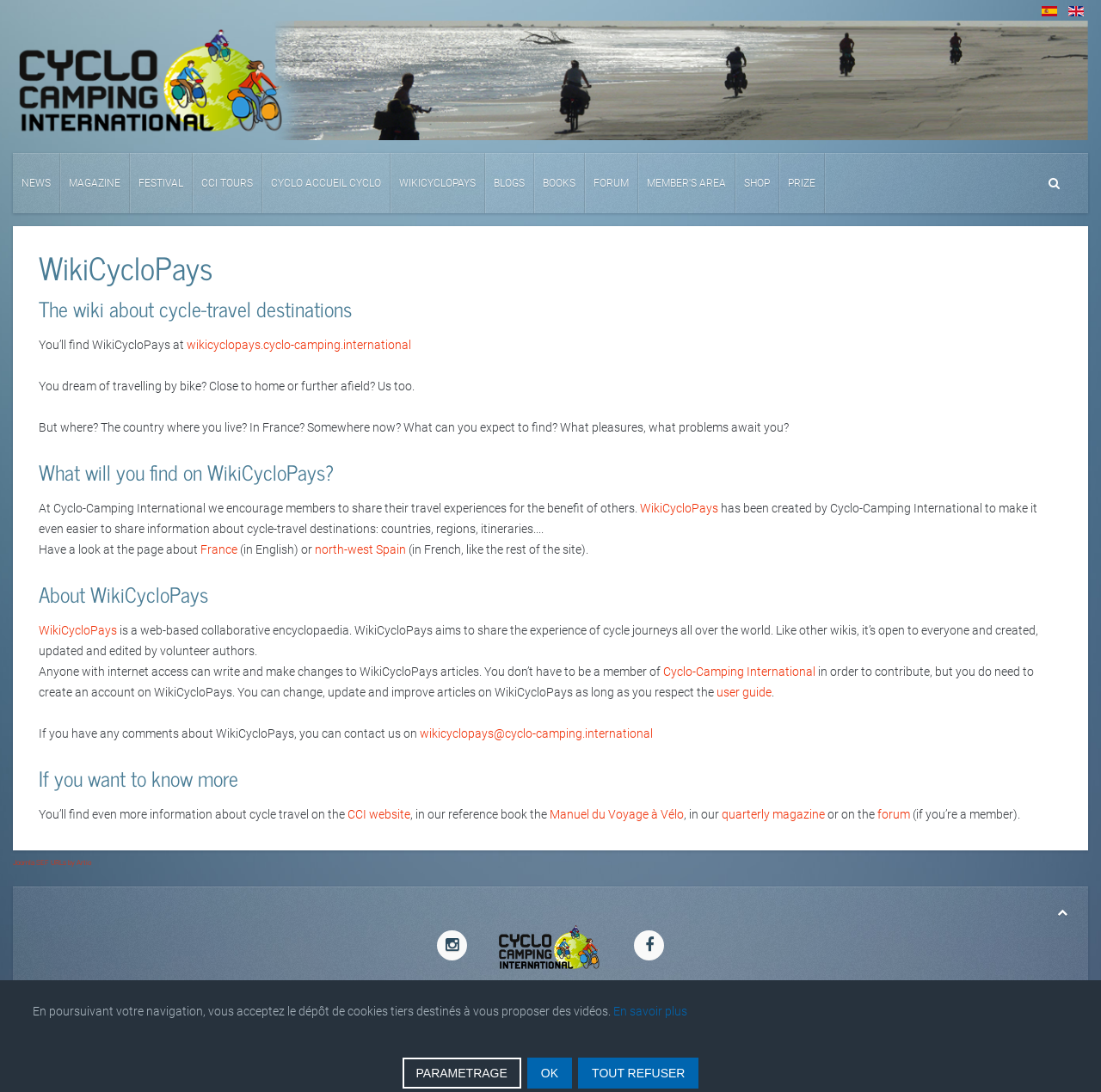Identify the bounding box for the UI element specified in this description: "En savoir plus". The coordinates must be four float numbers between 0 and 1, formatted as [left, top, right, bottom].

[0.557, 0.92, 0.625, 0.932]